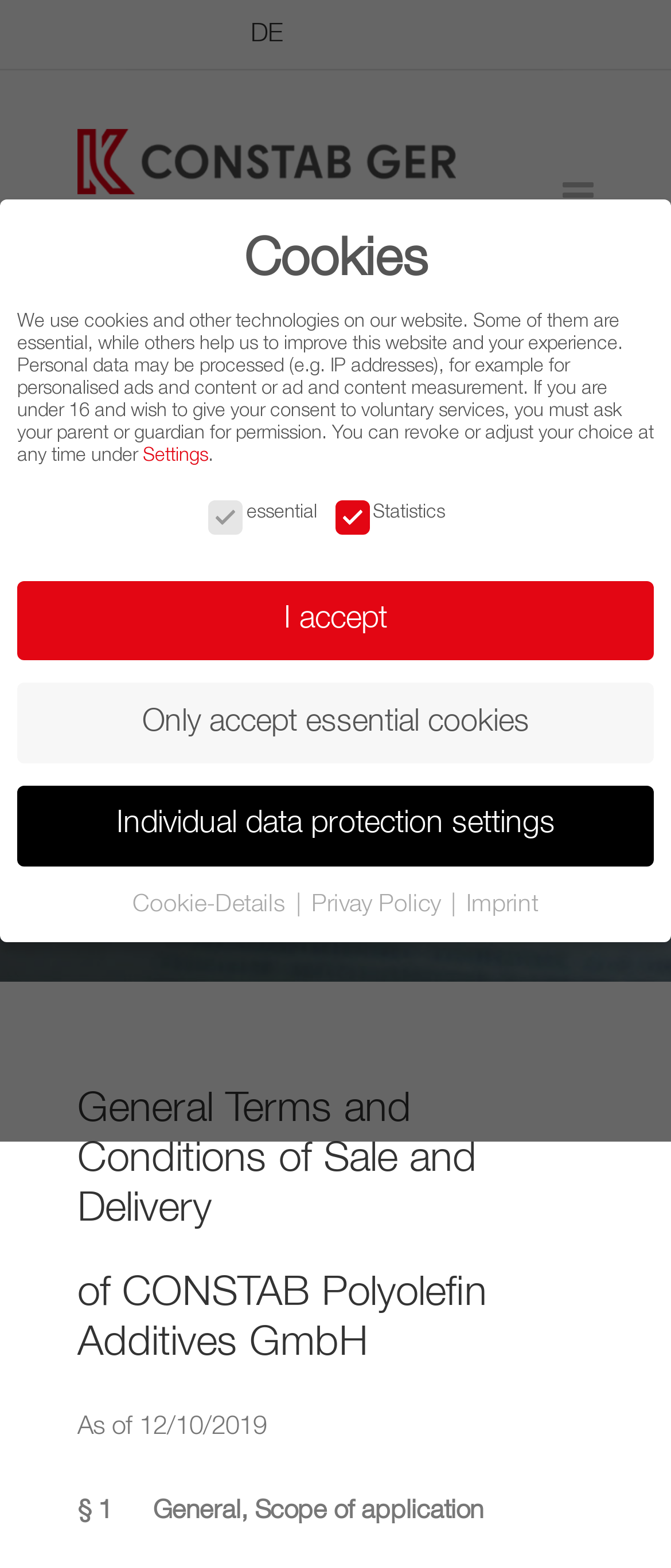Determine the bounding box coordinates for the clickable element to execute this instruction: "Visit CONSTAB homepage". Provide the coordinates as four float numbers between 0 and 1, i.e., [left, top, right, bottom].

[0.115, 0.103, 0.679, 0.129]